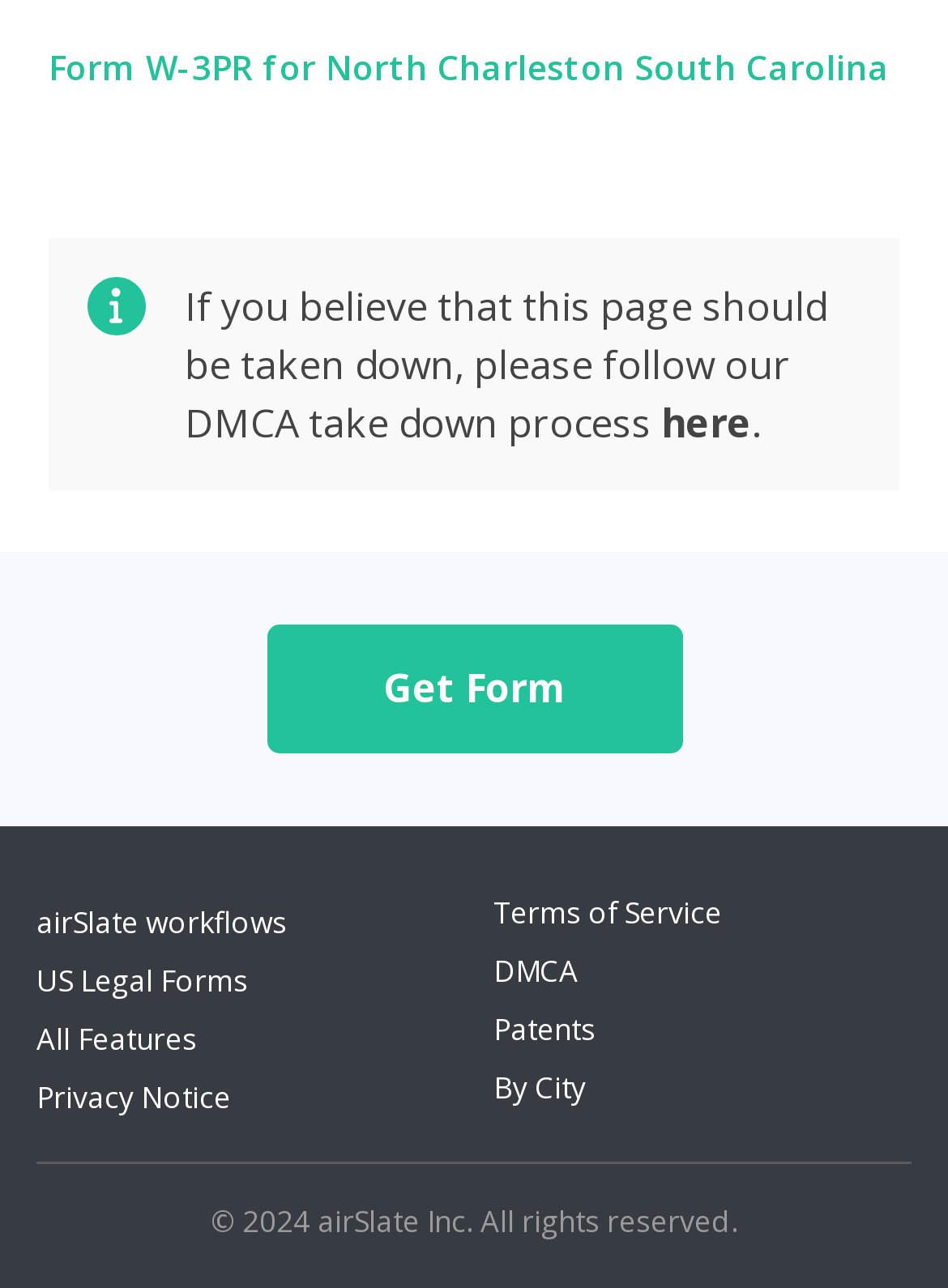Identify the bounding box coordinates of the region I need to click to complete this instruction: "Click on the Get Form button".

[0.281, 0.513, 0.719, 0.555]